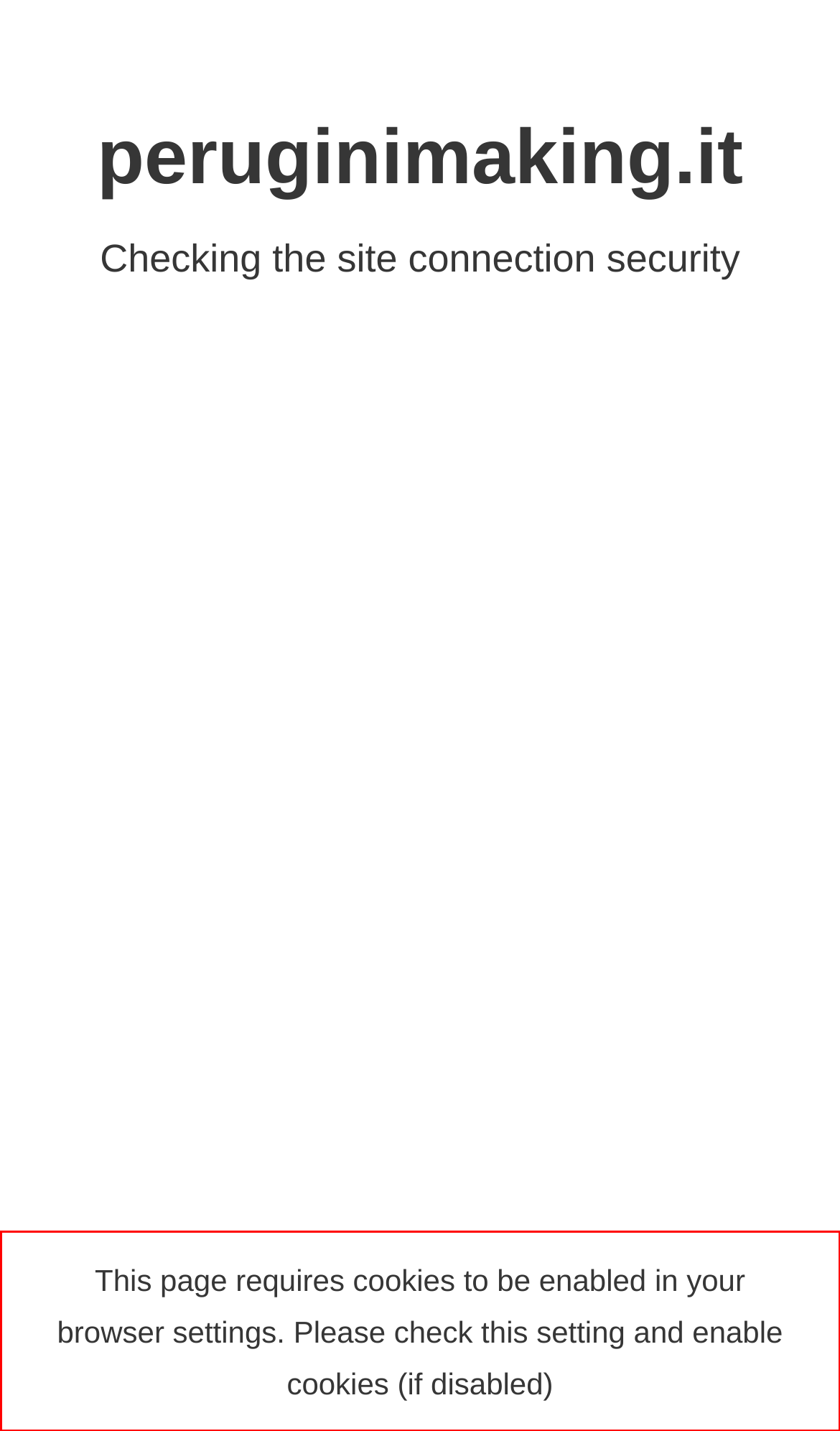Within the screenshot of the webpage, locate the red bounding box and use OCR to identify and provide the text content inside it.

This page requires cookies to be enabled in your browser settings. Please check this setting and enable cookies (if disabled)